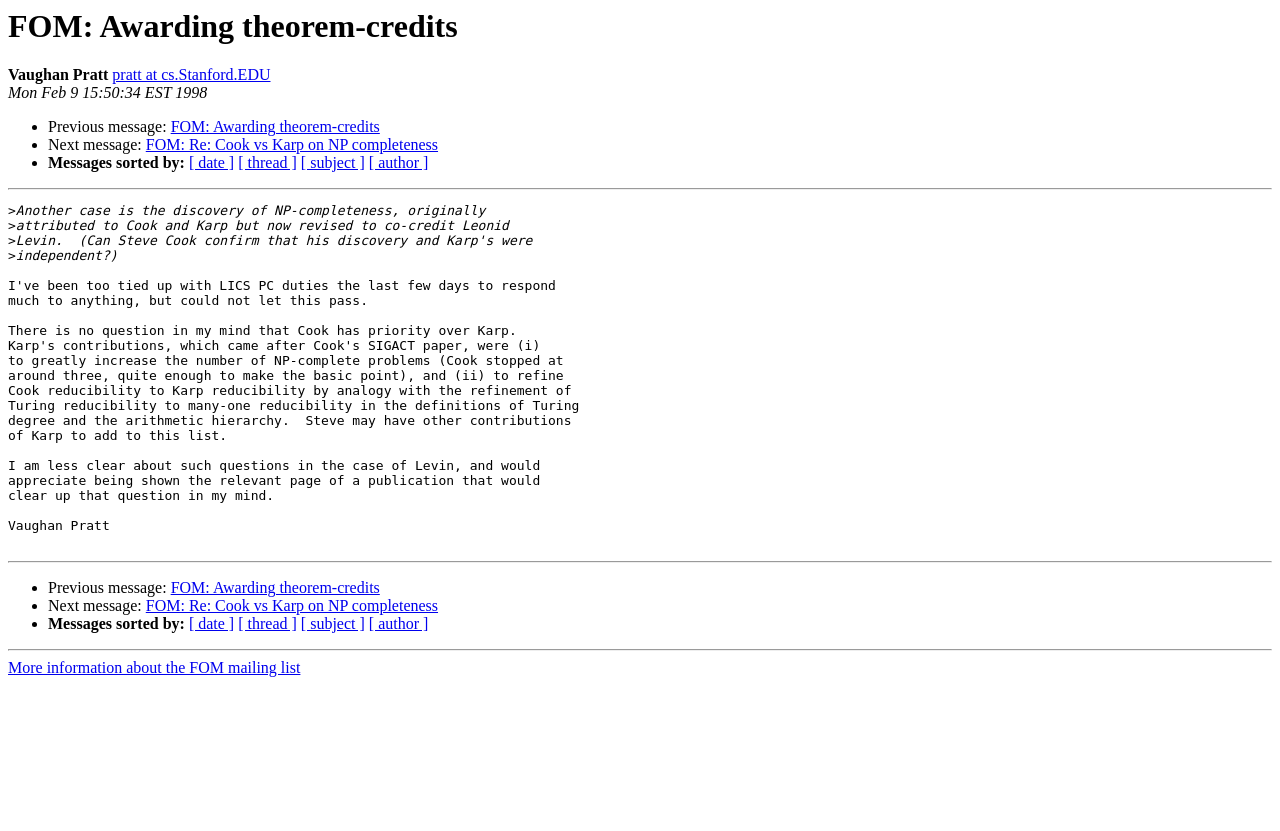How many links are there in the 'Messages sorted by:' section?
Examine the image closely and answer the question with as much detail as possible.

There are 4 links in the 'Messages sorted by:' section, which are '[ date ]', '[ thread ]', '[ subject ]', and '[ author ]', indicated by the link elements with corresponding text.